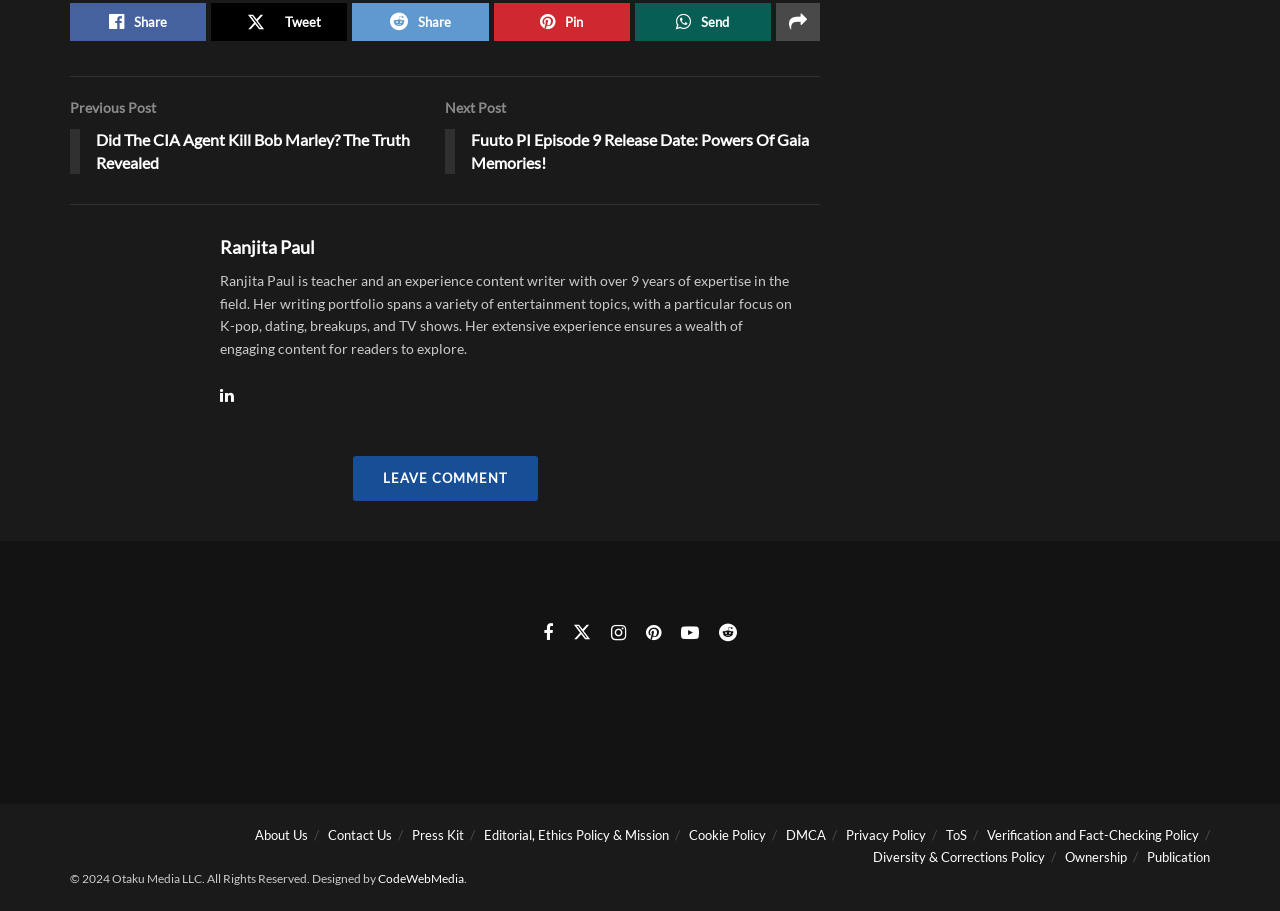Determine the bounding box coordinates of the region that needs to be clicked to achieve the task: "View author profile".

[0.172, 0.258, 0.625, 0.286]